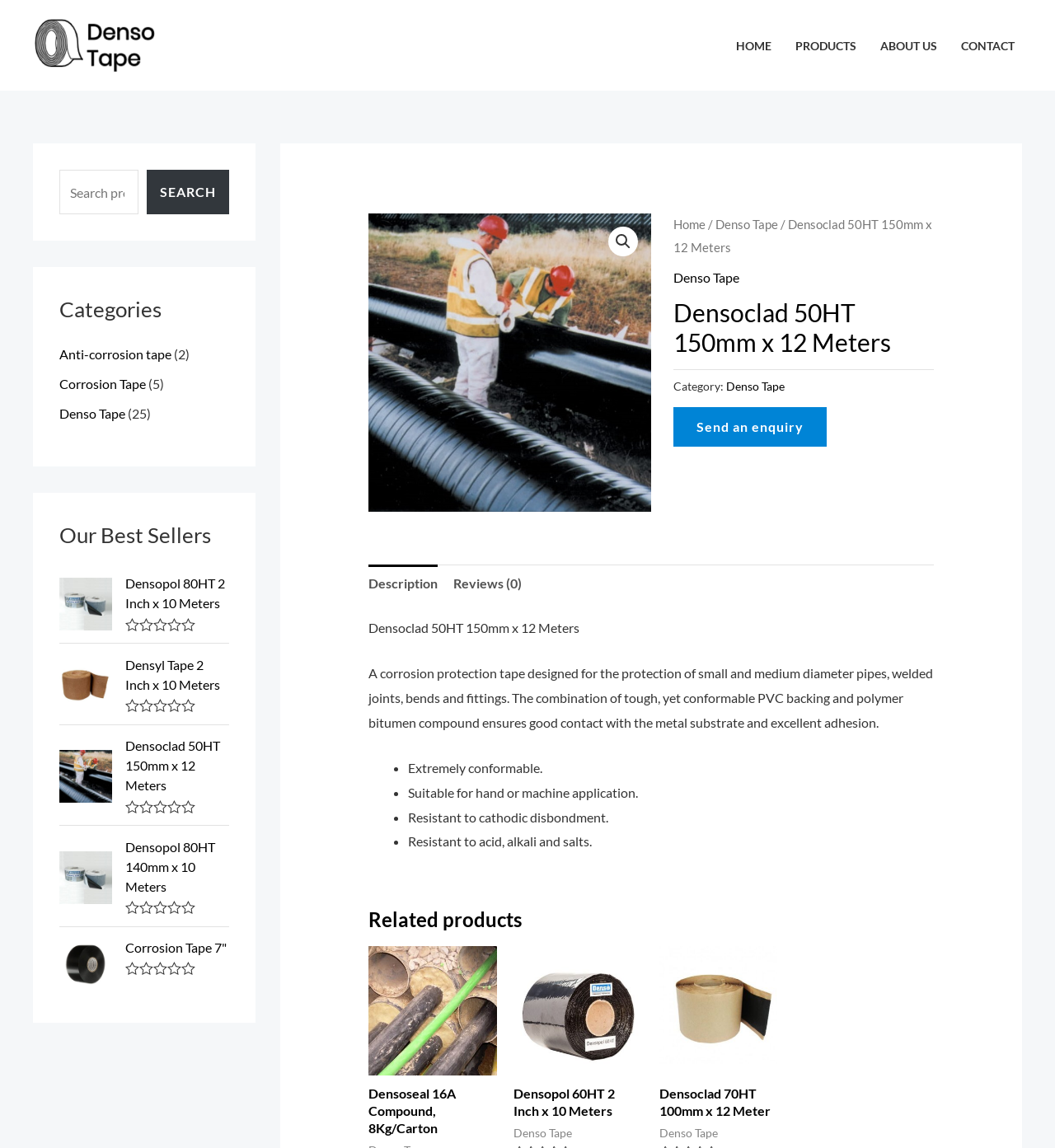What is the name of the product on this page?
Refer to the screenshot and answer in one word or phrase.

Densoclad 50HT 150mm x 12 Meters